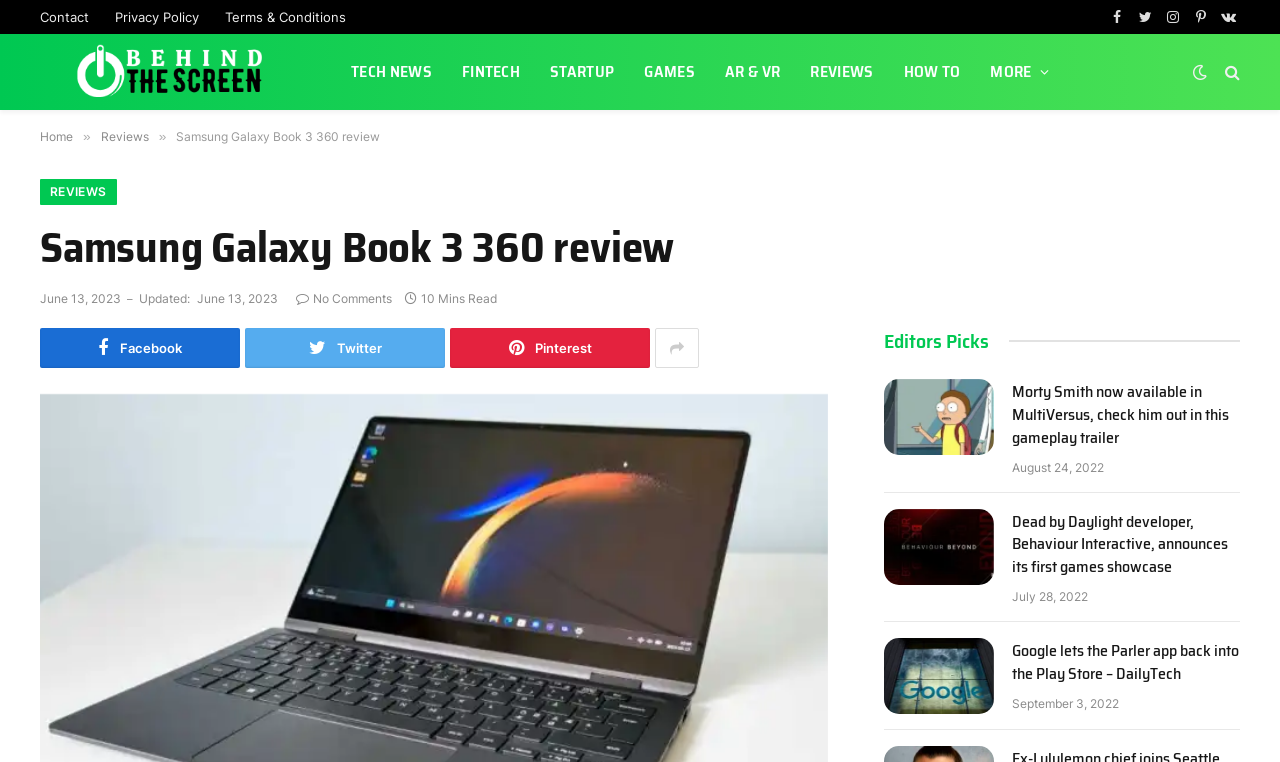Please identify the bounding box coordinates of the element I need to click to follow this instruction: "Click on the 'Contact' link".

[0.021, 0.0, 0.08, 0.045]